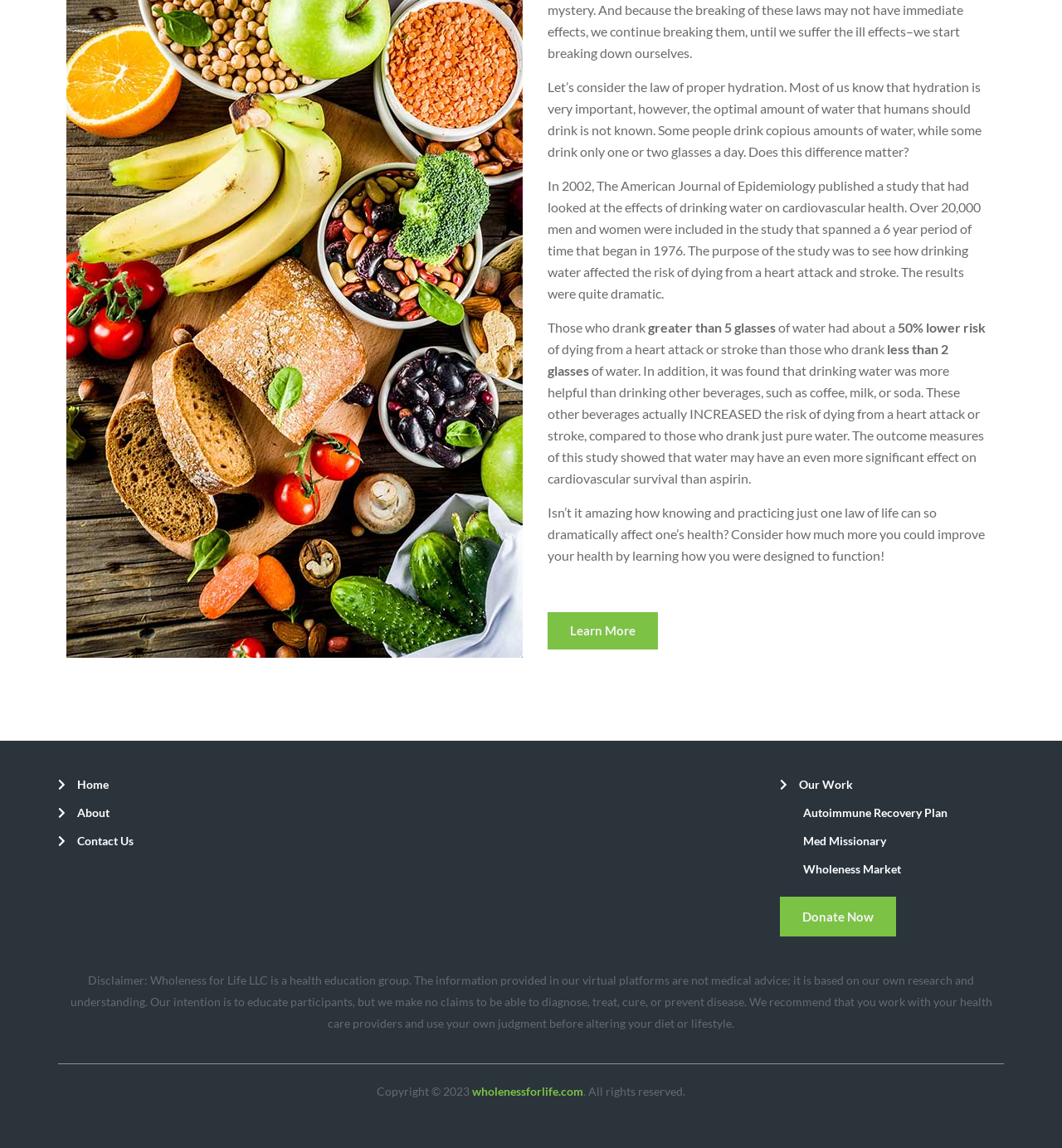Find the bounding box coordinates for the UI element whose description is: "Autoimmune Recovery Plan". The coordinates should be four float numbers between 0 and 1, in the format [left, top, right, bottom].

[0.734, 0.699, 0.945, 0.717]